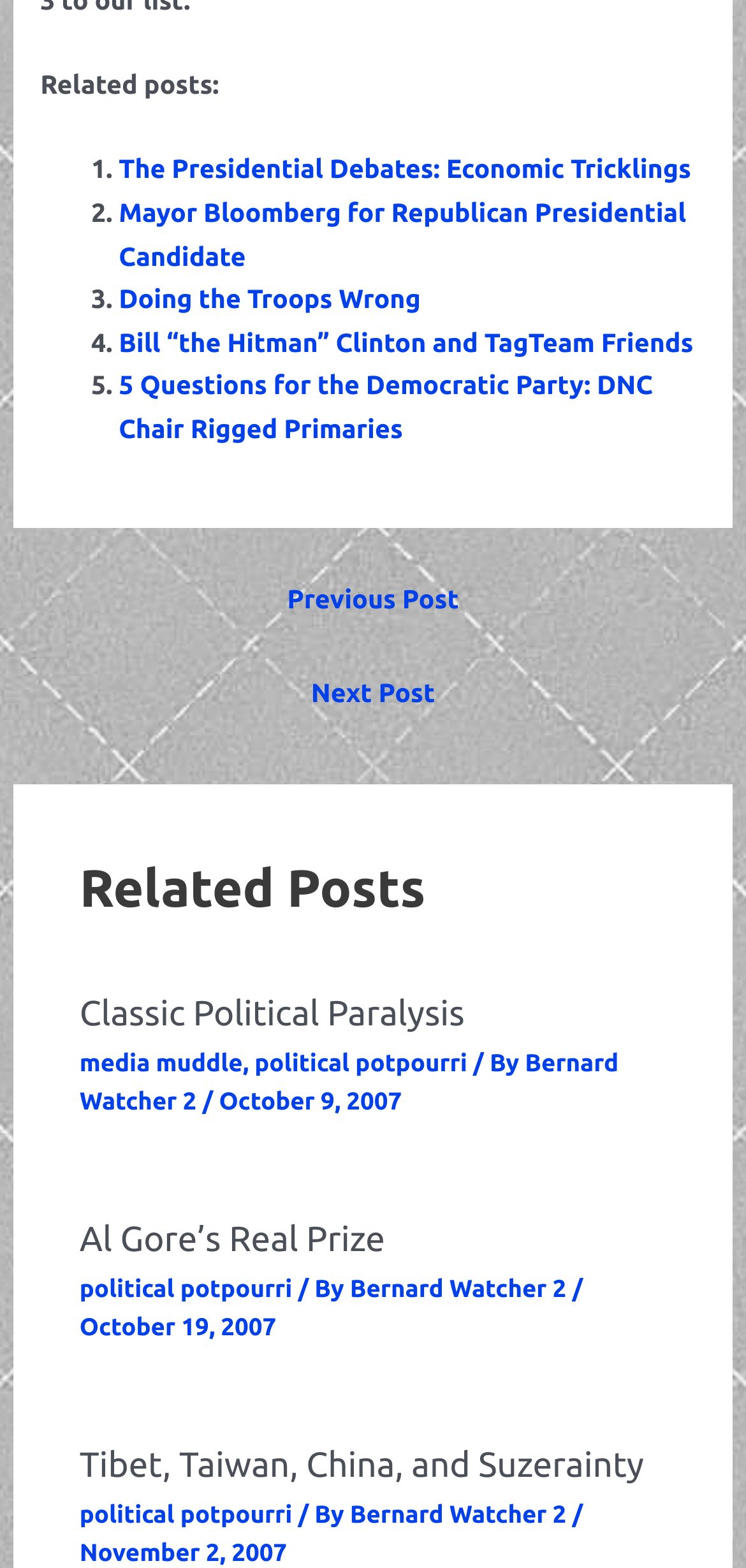Could you provide the bounding box coordinates for the portion of the screen to click to complete this instruction: "Click on 'Tibet, Taiwan, China, and Suzerainty'"?

[0.107, 0.922, 0.863, 0.947]